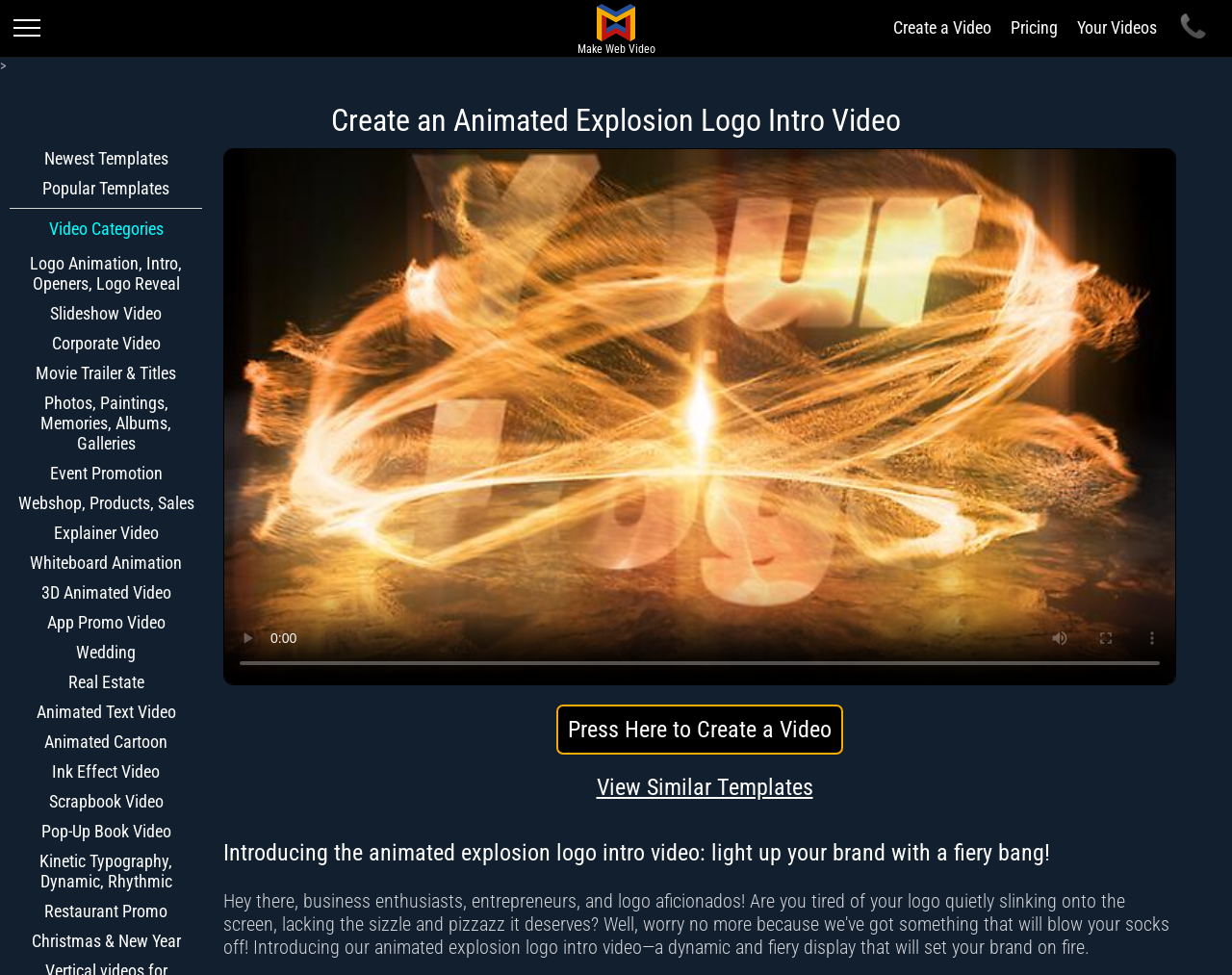Locate the bounding box coordinates of the clickable region necessary to complete the following instruction: "Explore the tags 'Business Cases and Stories'". Provide the coordinates in the format of four float numbers between 0 and 1, i.e., [left, top, right, bottom].

None